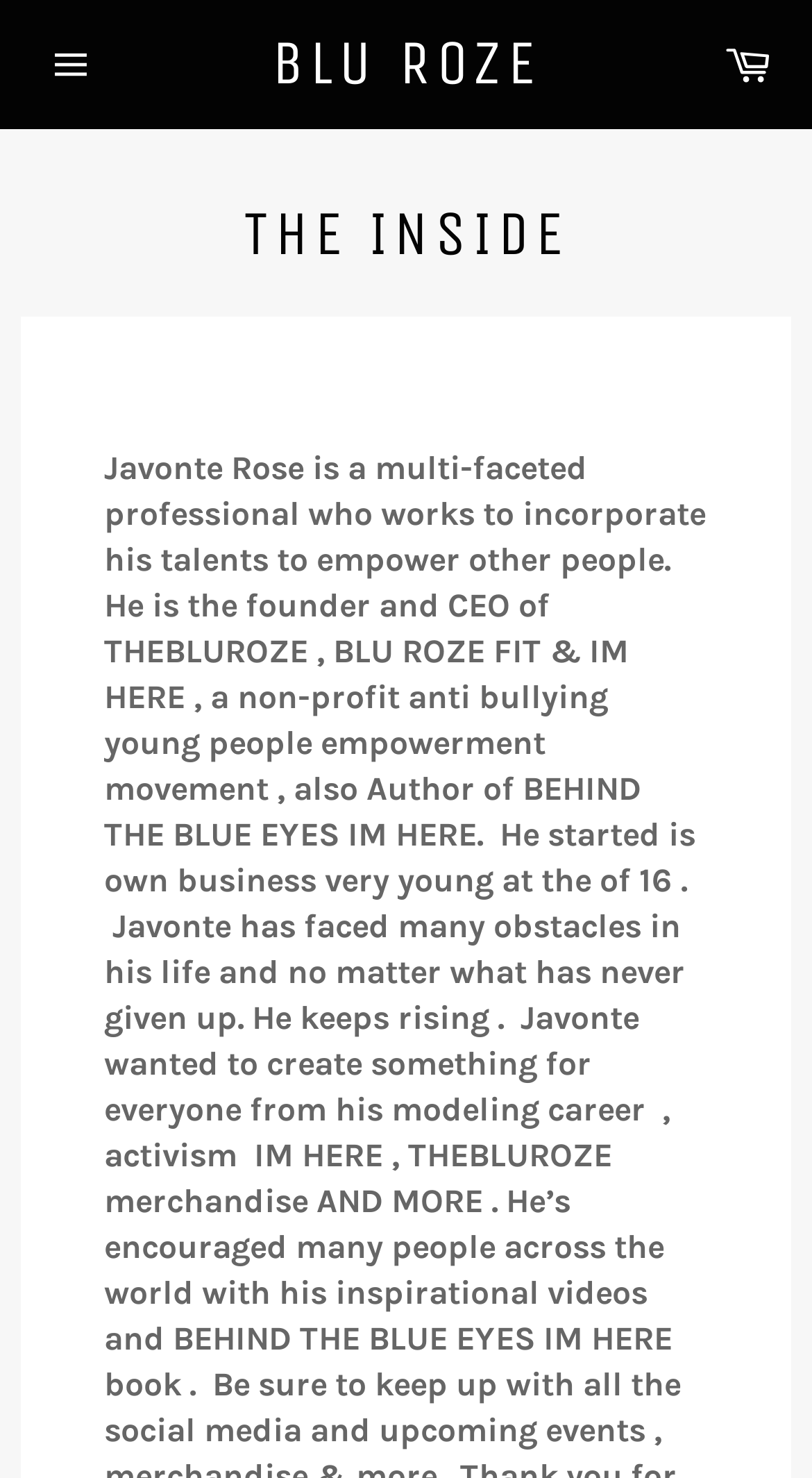Answer the question in a single word or phrase:
What is the name of Javonte Rose's book?

BEHIND THE BLUE EYES IM HERE